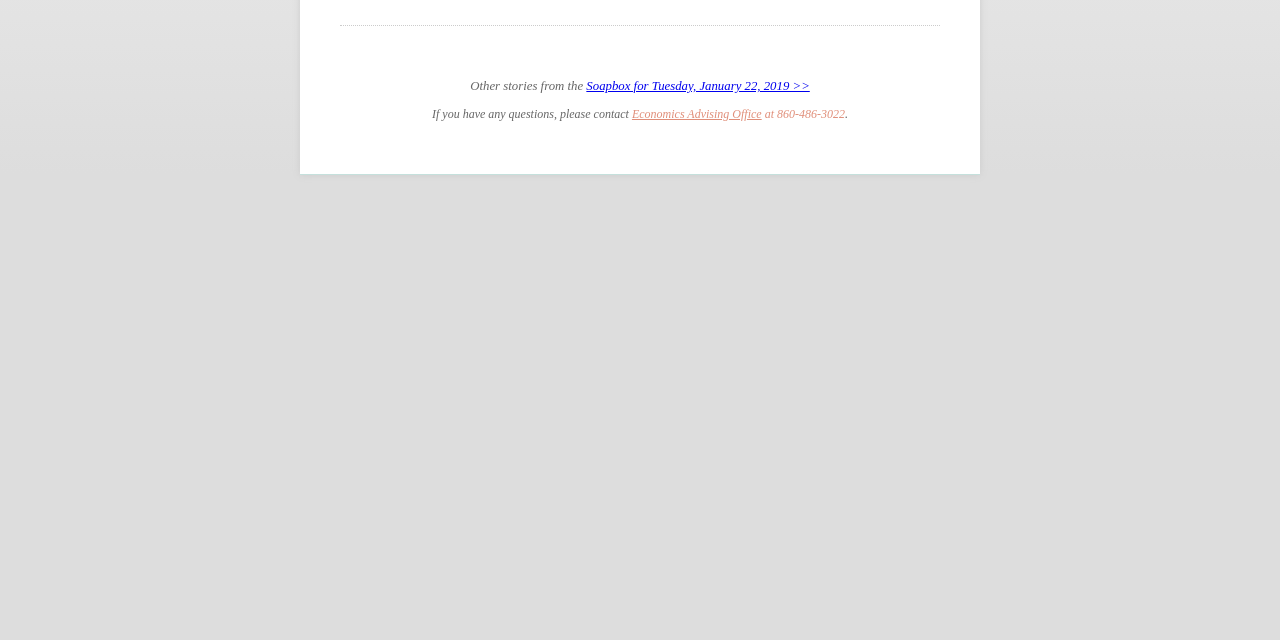Identify the bounding box for the UI element described as: "Economics Advising Office". The coordinates should be four float numbers between 0 and 1, i.e., [left, top, right, bottom].

[0.494, 0.166, 0.595, 0.188]